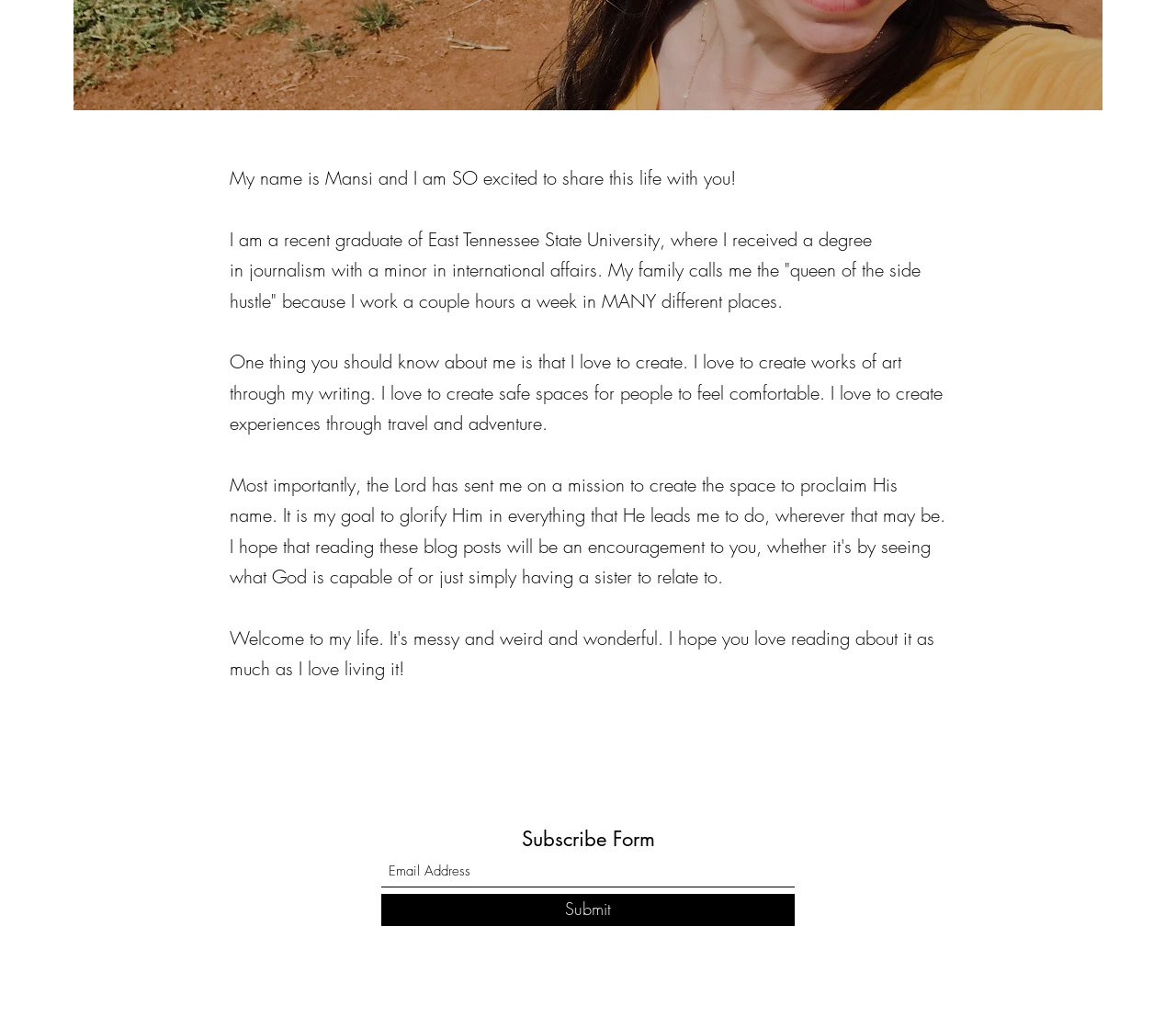Using the provided description aria-label="Email Address" name="email" placeholder="Email Address", find the bounding box coordinates for the UI element. Provide the coordinates in (top-left x, top-left y, bottom-right x, bottom-right y) format, ensuring all values are between 0 and 1.

[0.324, 0.841, 0.676, 0.872]